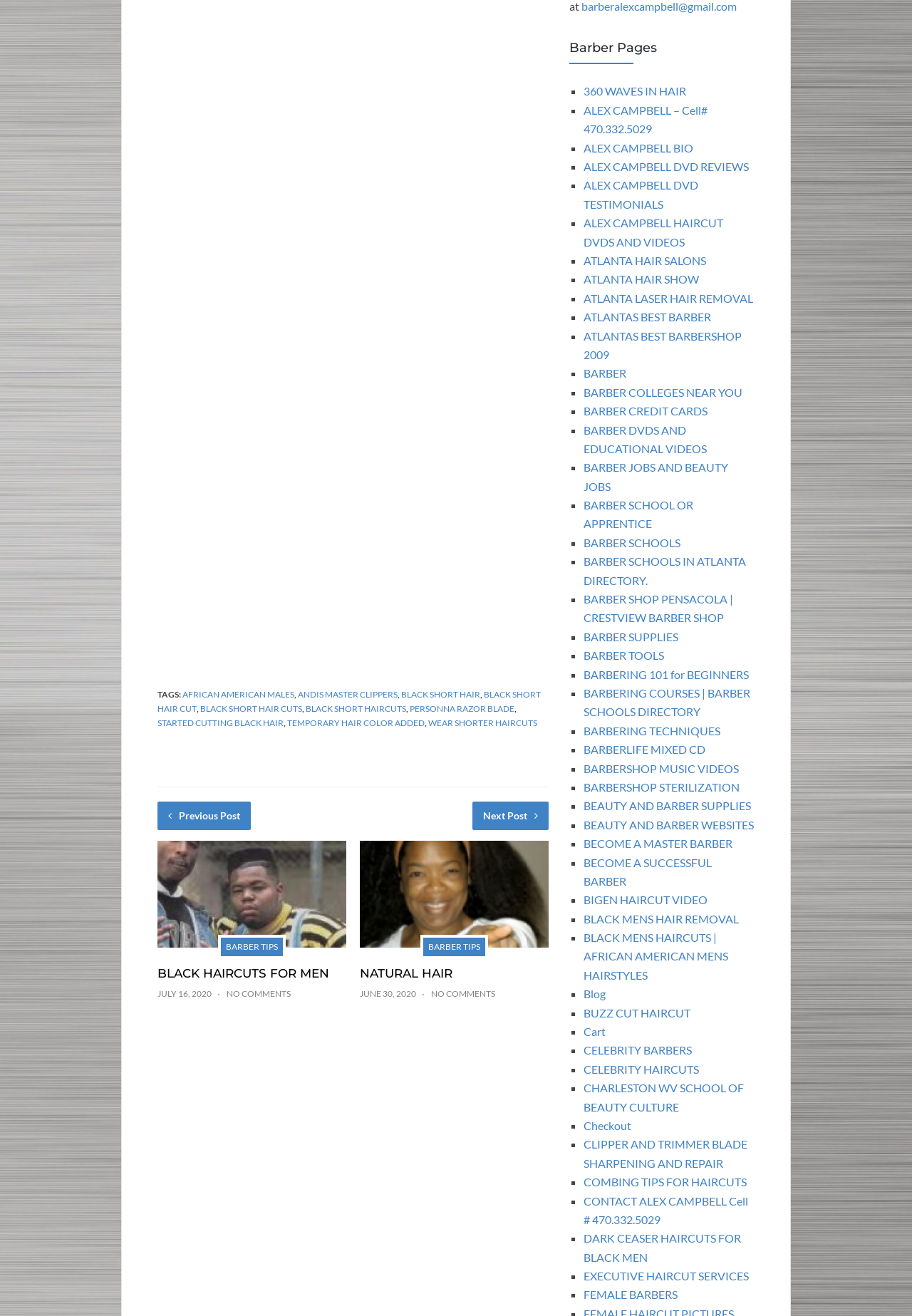Please give a succinct answer using a single word or phrase:
What is the format of the 'TAGS:' section?

Comma-separated list